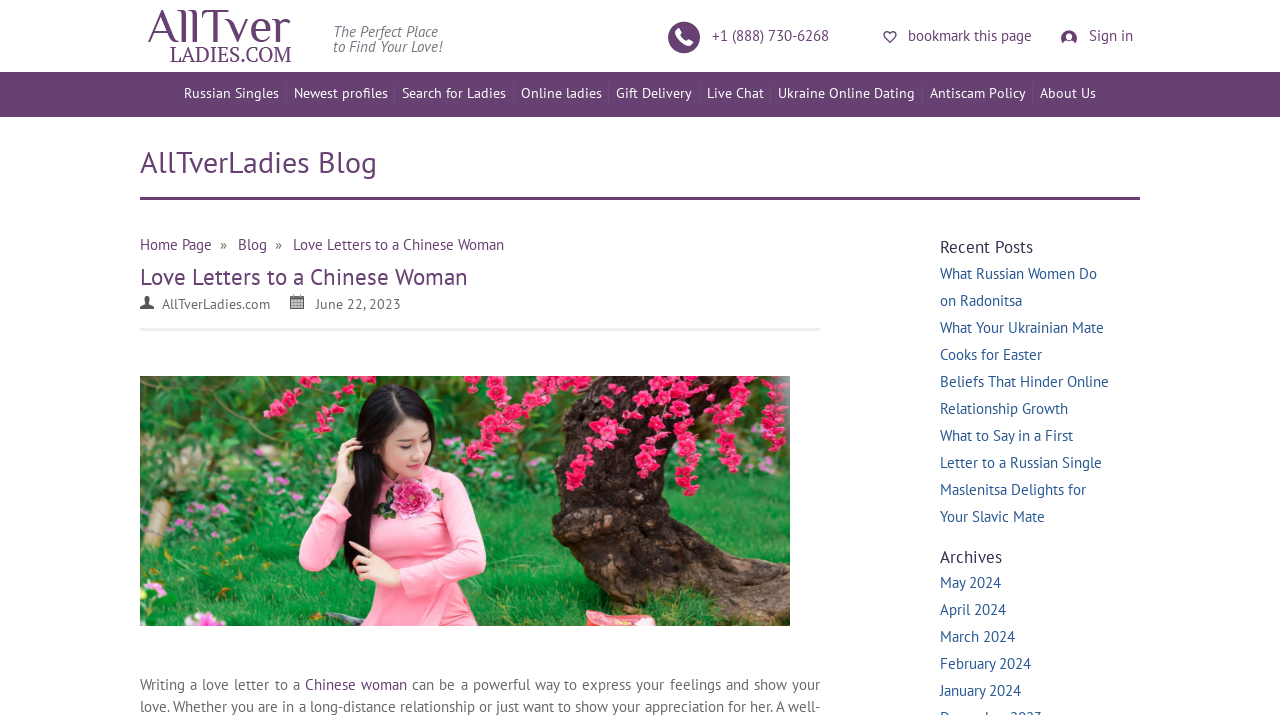What is the date of the latest blog post?
Using the image provided, answer with just one word or phrase.

June 22, 2023